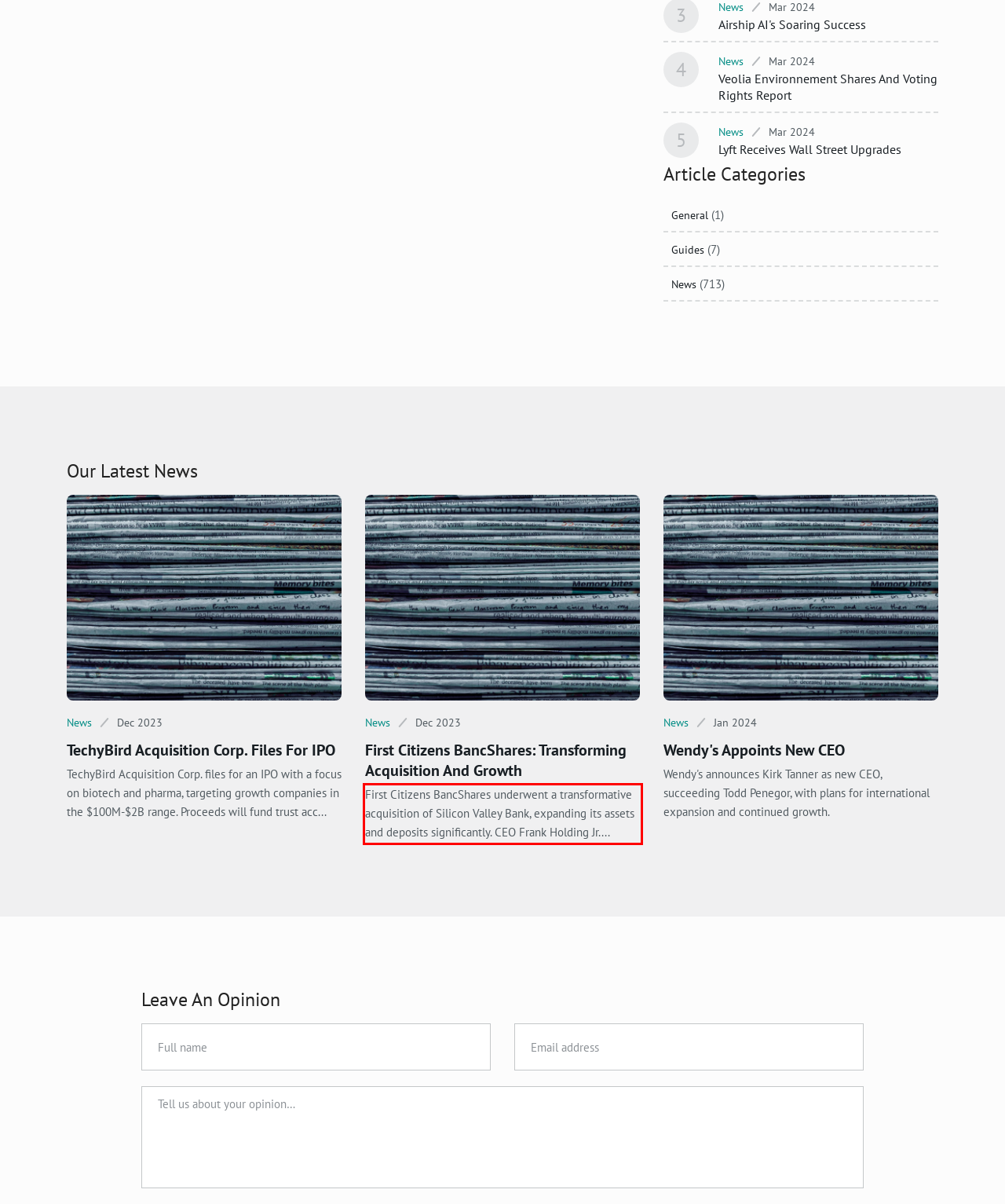Given the screenshot of a webpage, identify the red rectangle bounding box and recognize the text content inside it, generating the extracted text.

First Citizens BancShares underwent a transformative acquisition of Silicon Valley Bank, expanding its assets and deposits significantly. CEO Frank Holding Jr....